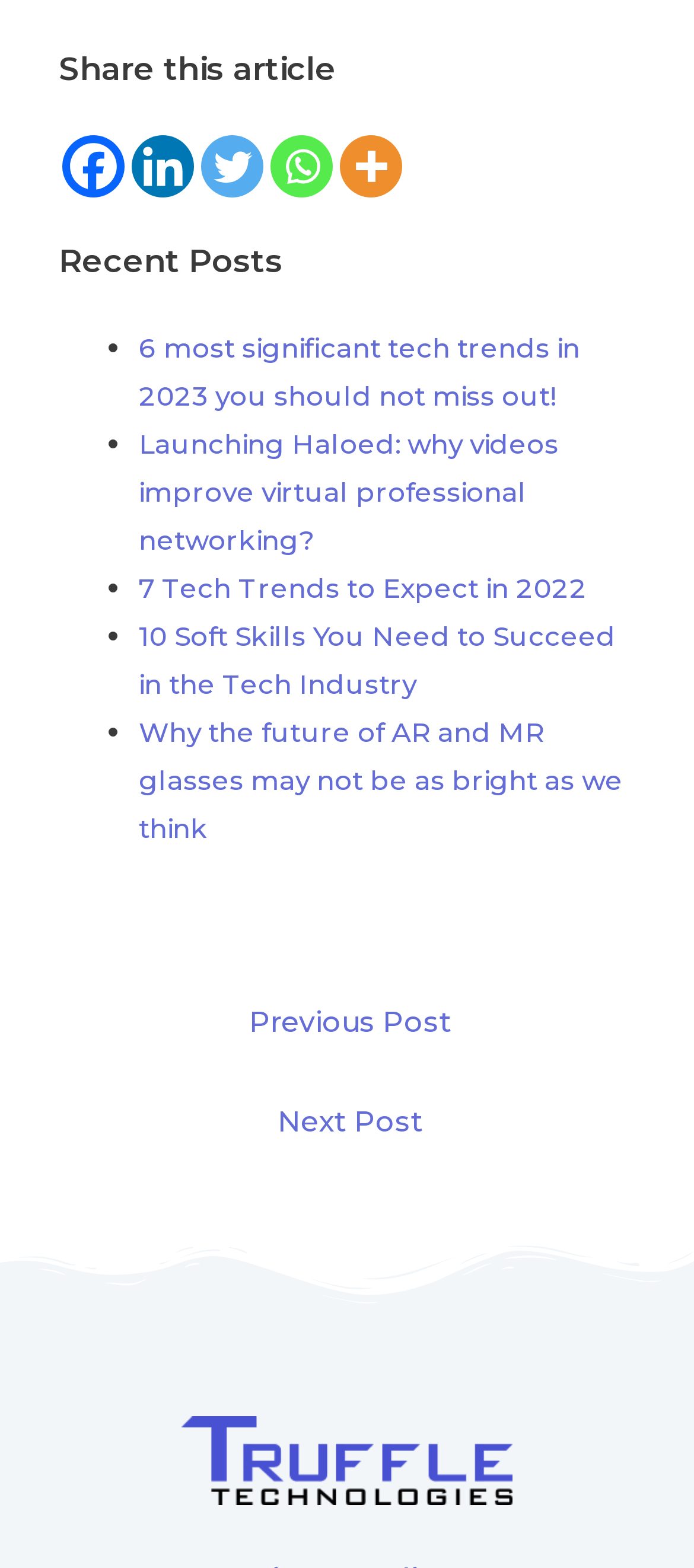How many list markers are there in the recent posts section?
Look at the image and provide a short answer using one word or a phrase.

5